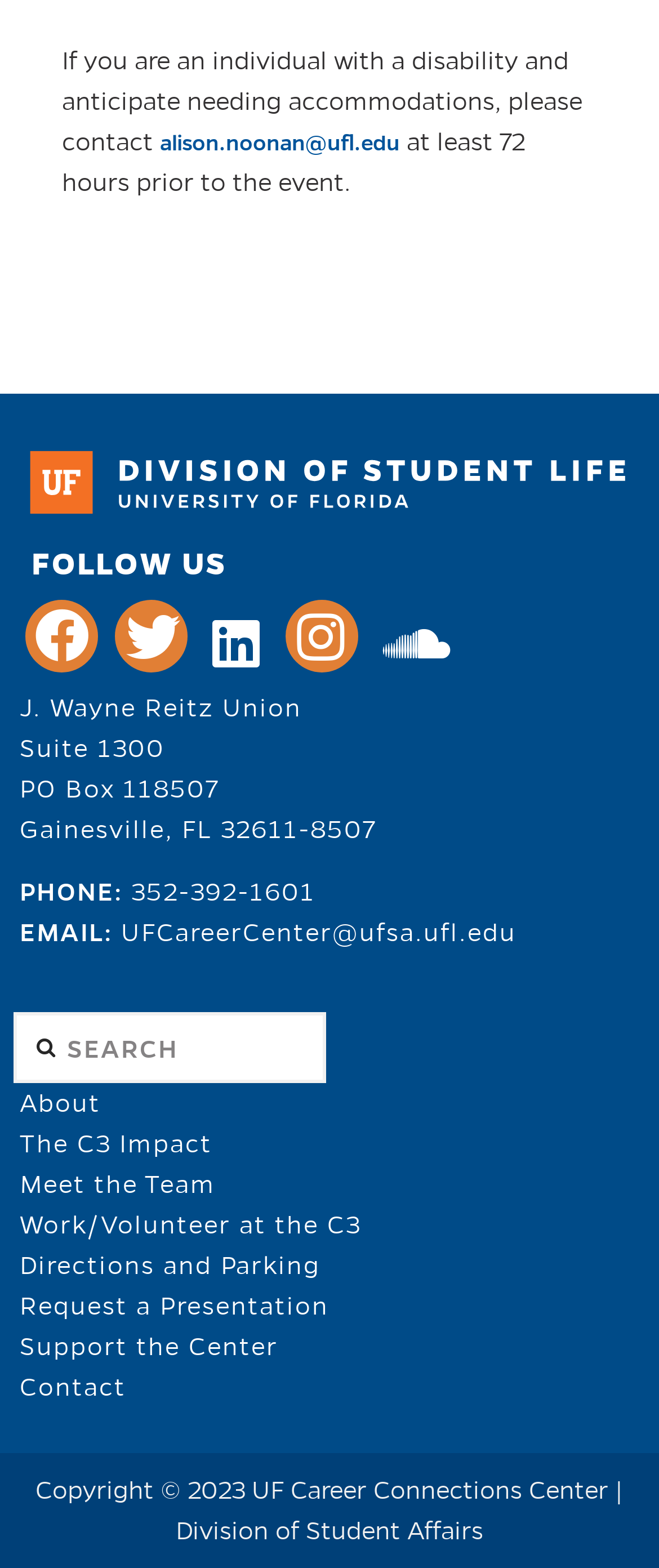Respond to the following question using a concise word or phrase: 
What is the contact email for accommodations?

alison.noonan@ufl.edu